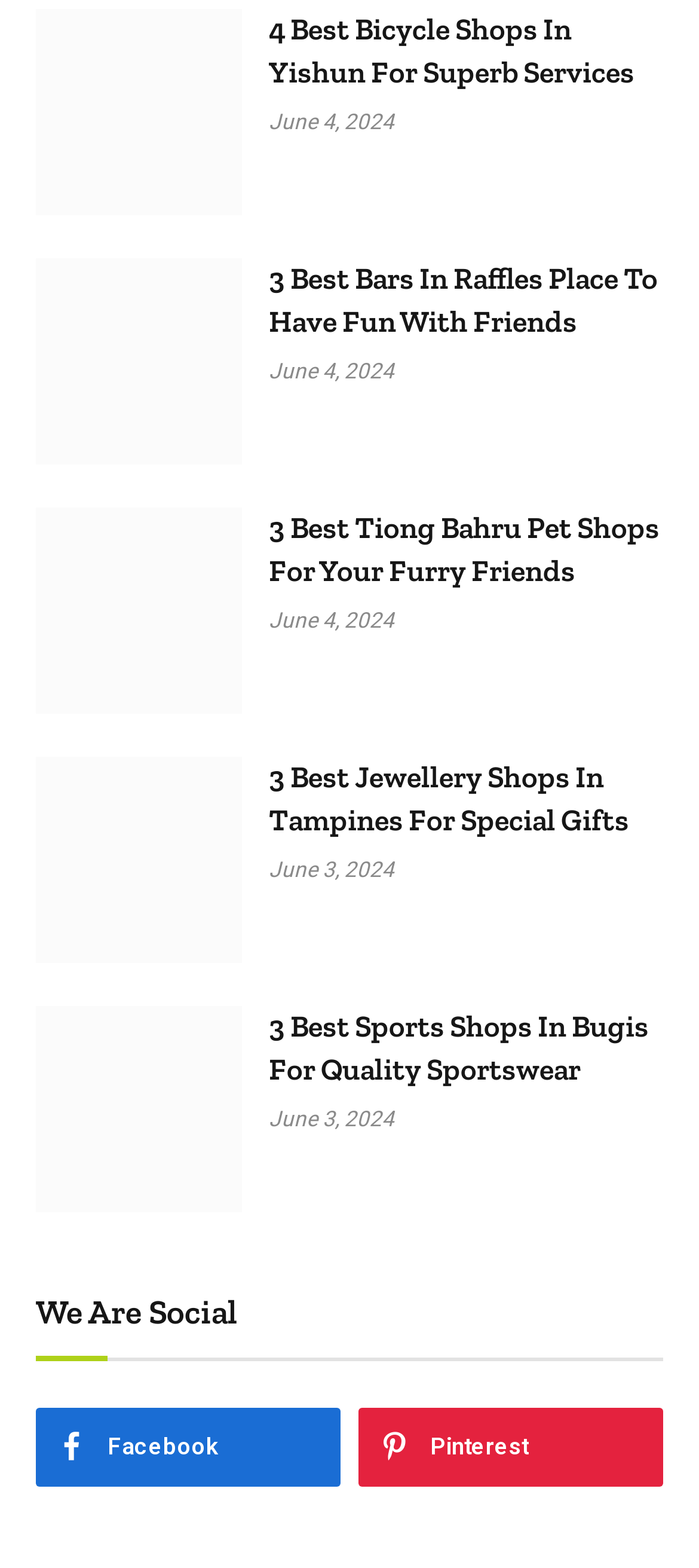Locate the bounding box of the UI element described by: "Pinterest" in the given webpage screenshot.

[0.513, 0.897, 0.949, 0.948]